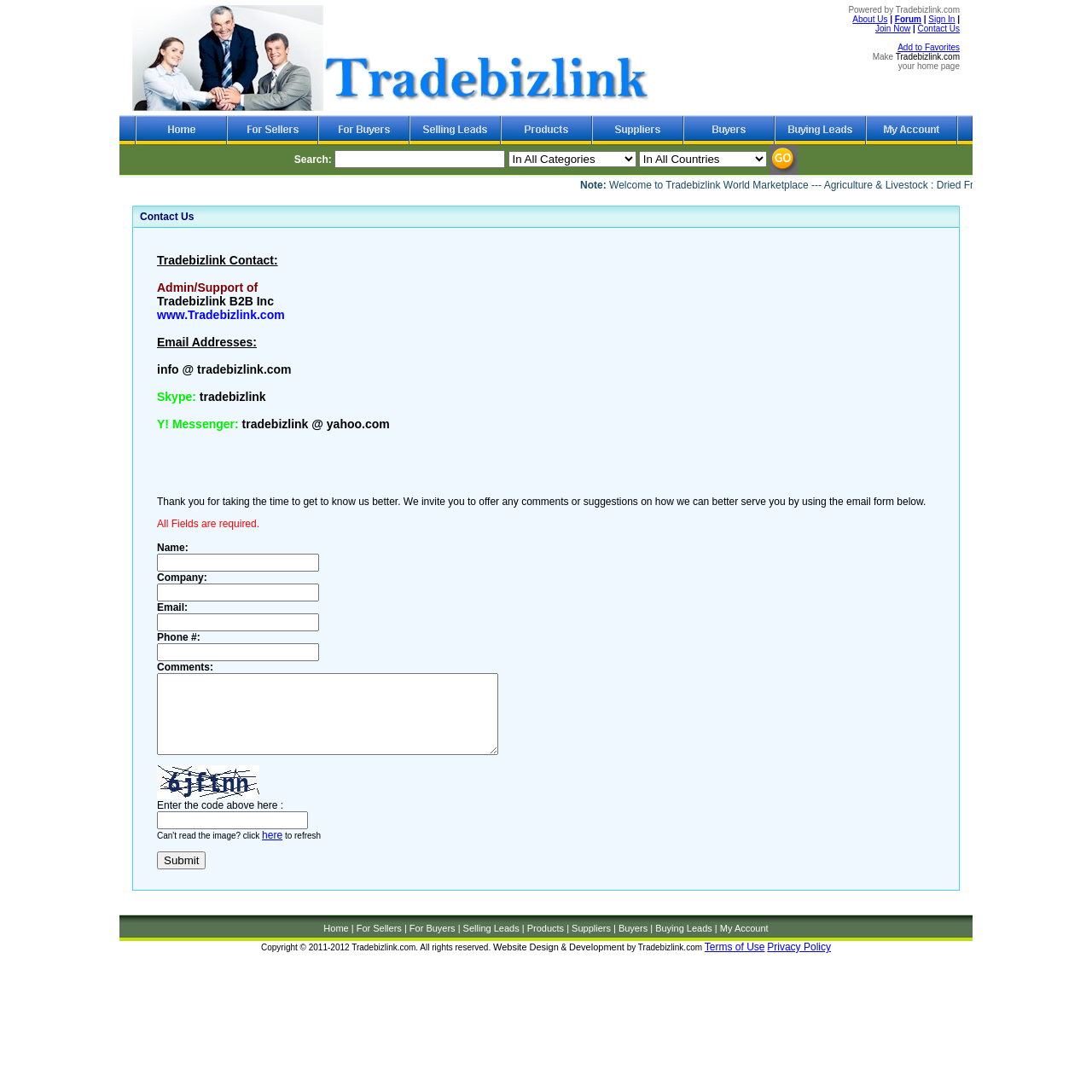Please specify the bounding box coordinates of the area that should be clicked to accomplish the following instruction: "Contact us through email". The coordinates should consist of four float numbers between 0 and 1, i.e., [left, top, right, bottom].

[0.128, 0.209, 0.872, 0.805]